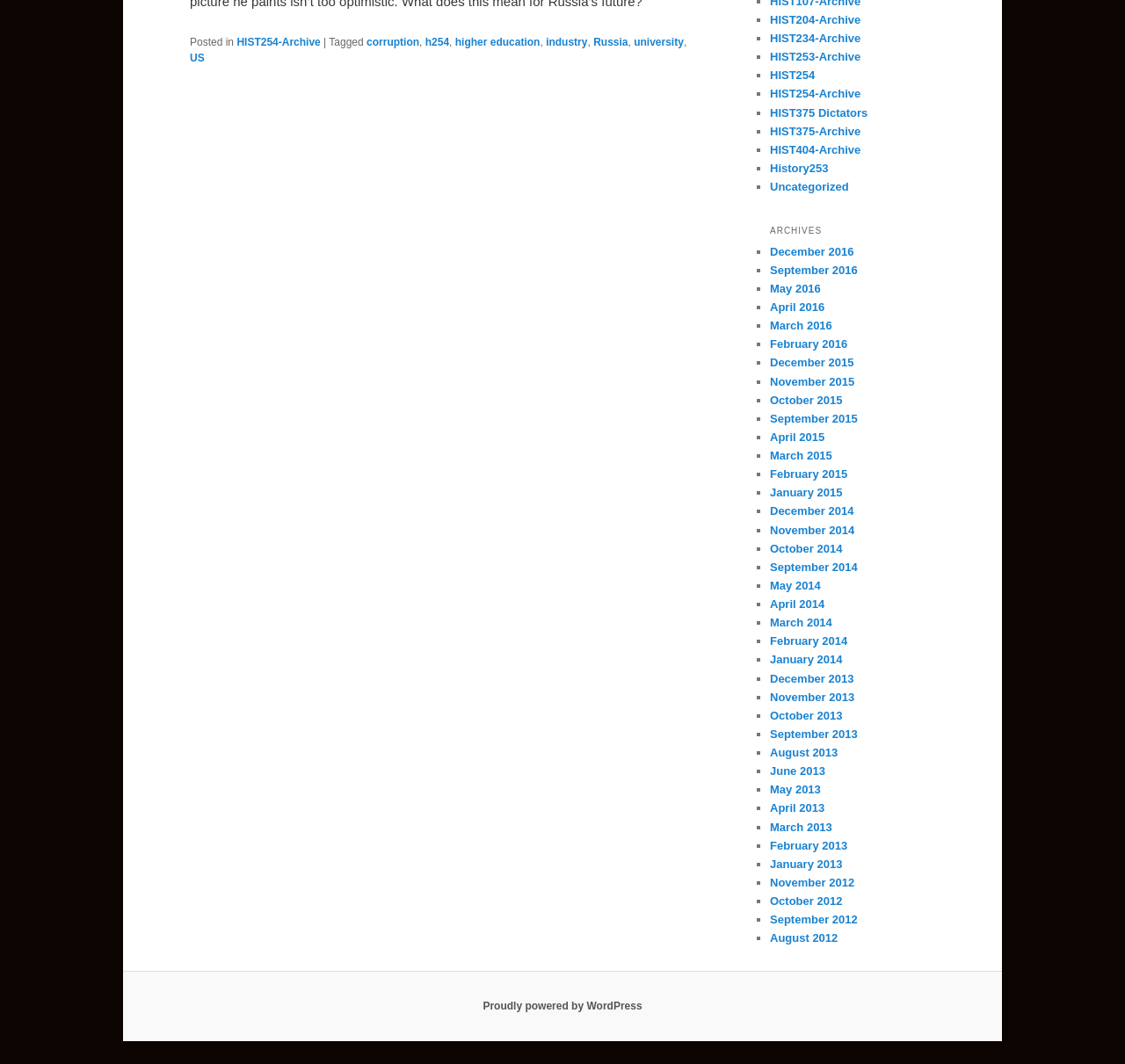Provide a short, one-word or phrase answer to the question below:
How many list markers are there in the archives section?

30